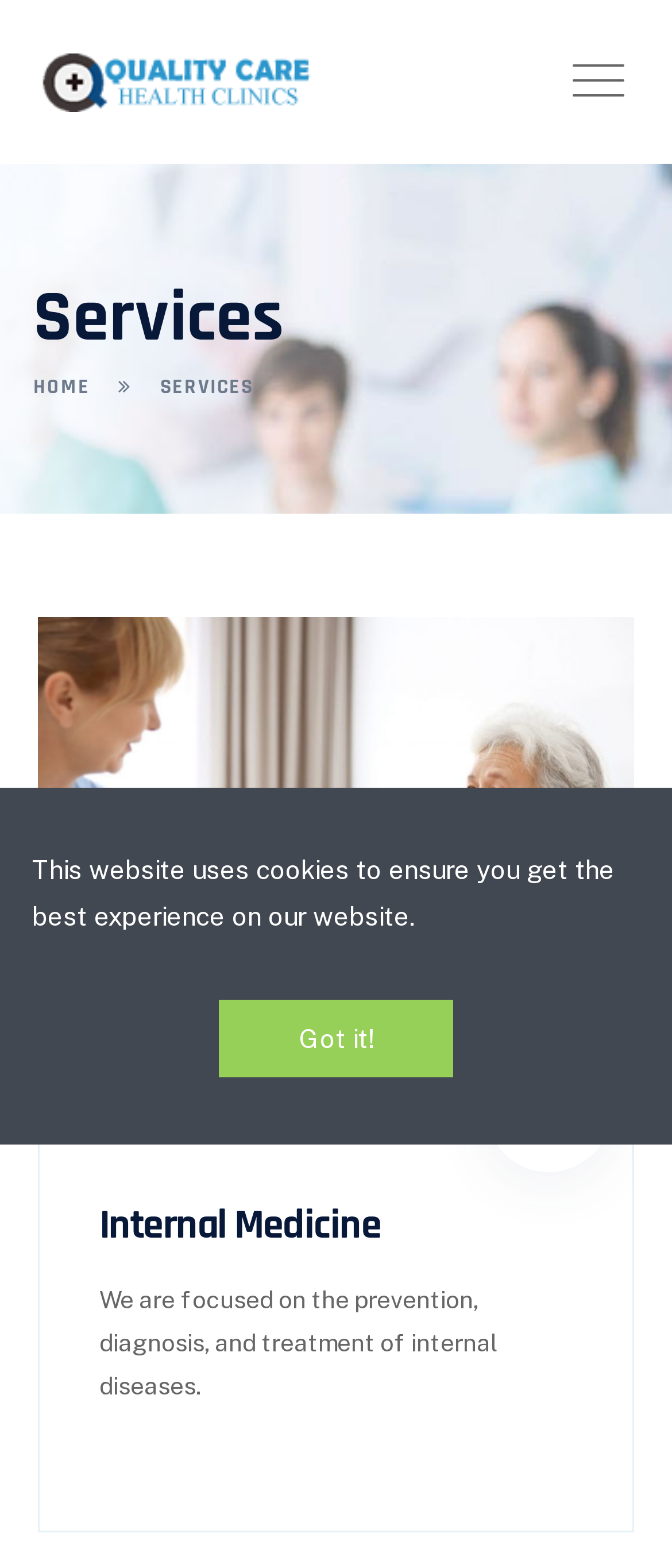What is the focus of Internal Medicine? Refer to the image and provide a one-word or short phrase answer.

prevention, diagnosis, and treatment of internal diseases